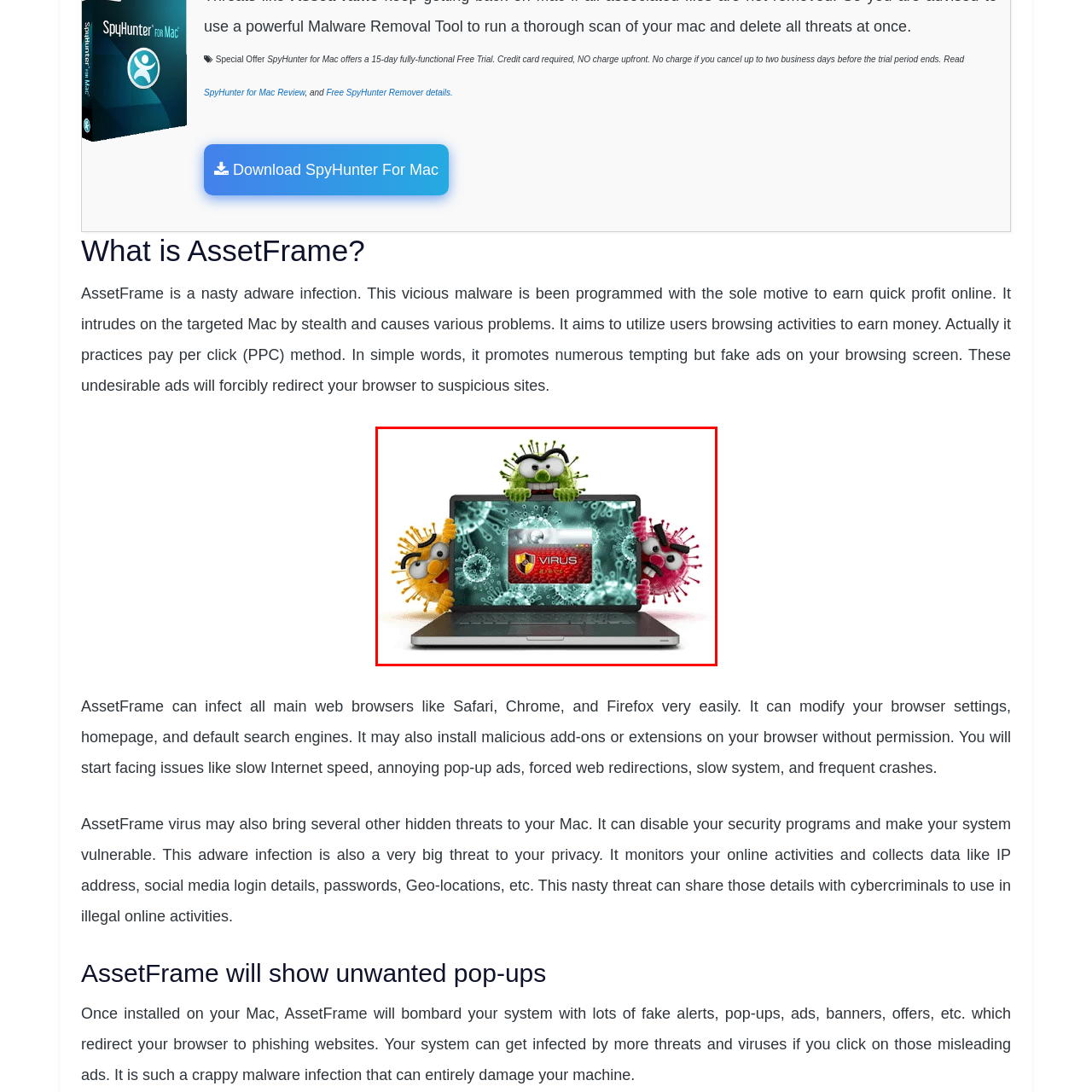What do the colorful creatures represent?
Look at the image contained within the red bounding box and provide a detailed answer based on the visual details you can infer from it.

The cartoonish virus characters peeking over the edges of the laptop screen represent the malware known as AssetFrame, which is a type of adware that can stealthily compromise users' systems and disrupt online activities.